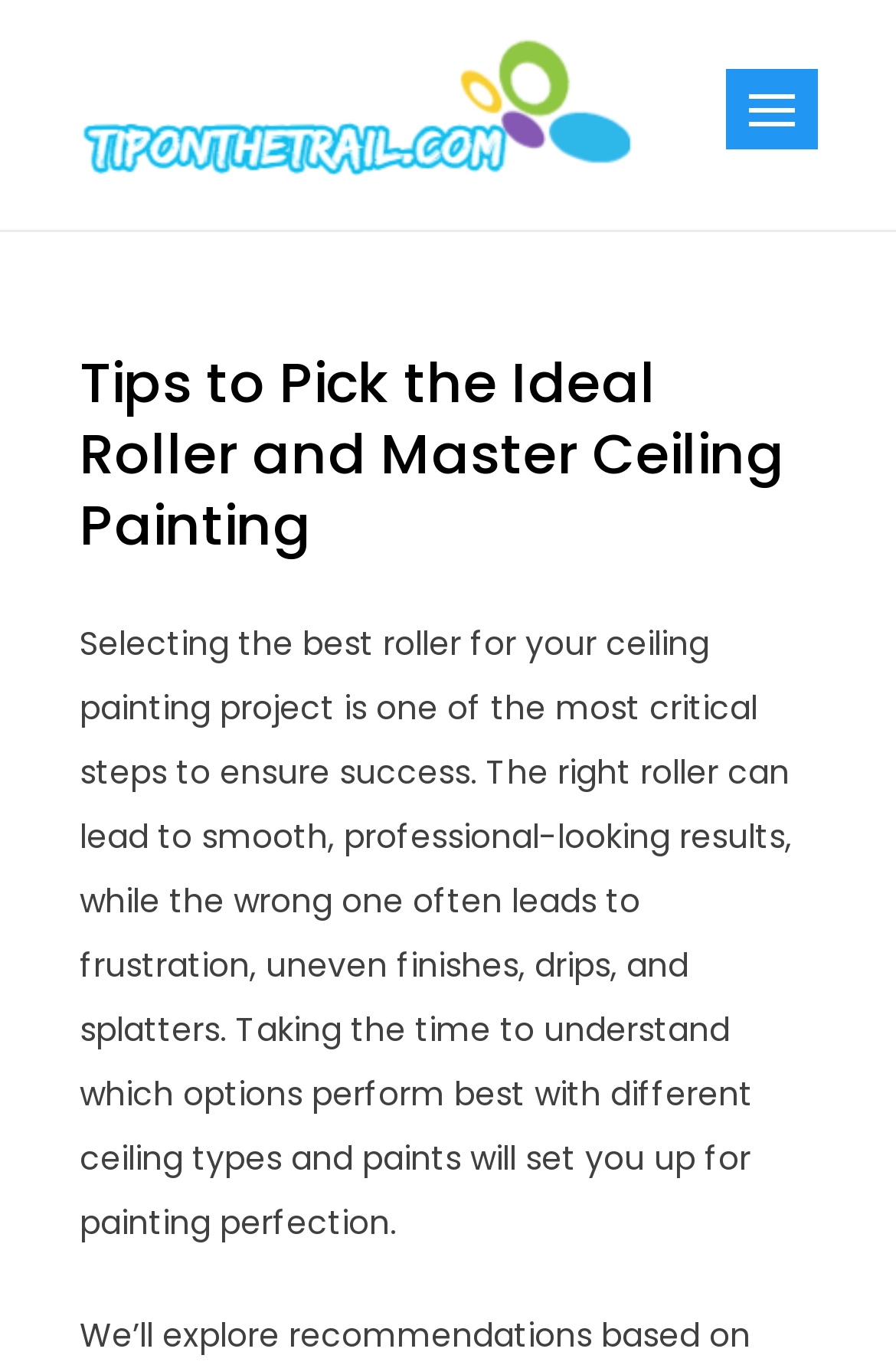What is the topic of the webpage?
Provide a detailed answer to the question, using the image to inform your response.

The webpage is focused on providing tips to pick the ideal roller and master ceiling painting, as indicated by the heading and the content of the webpage.